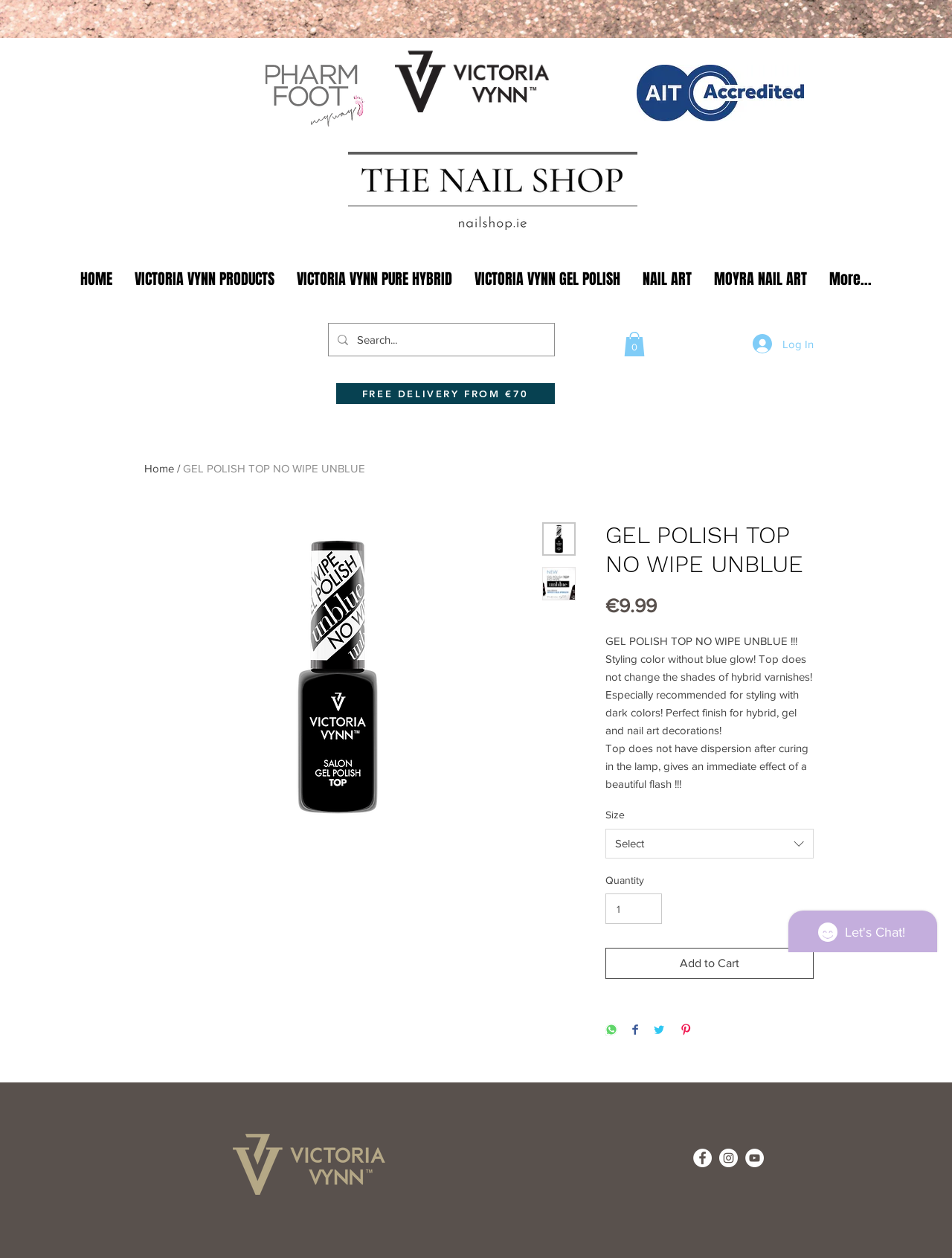Identify and provide the bounding box for the element described by: "NAIL ART".

[0.663, 0.2, 0.738, 0.244]